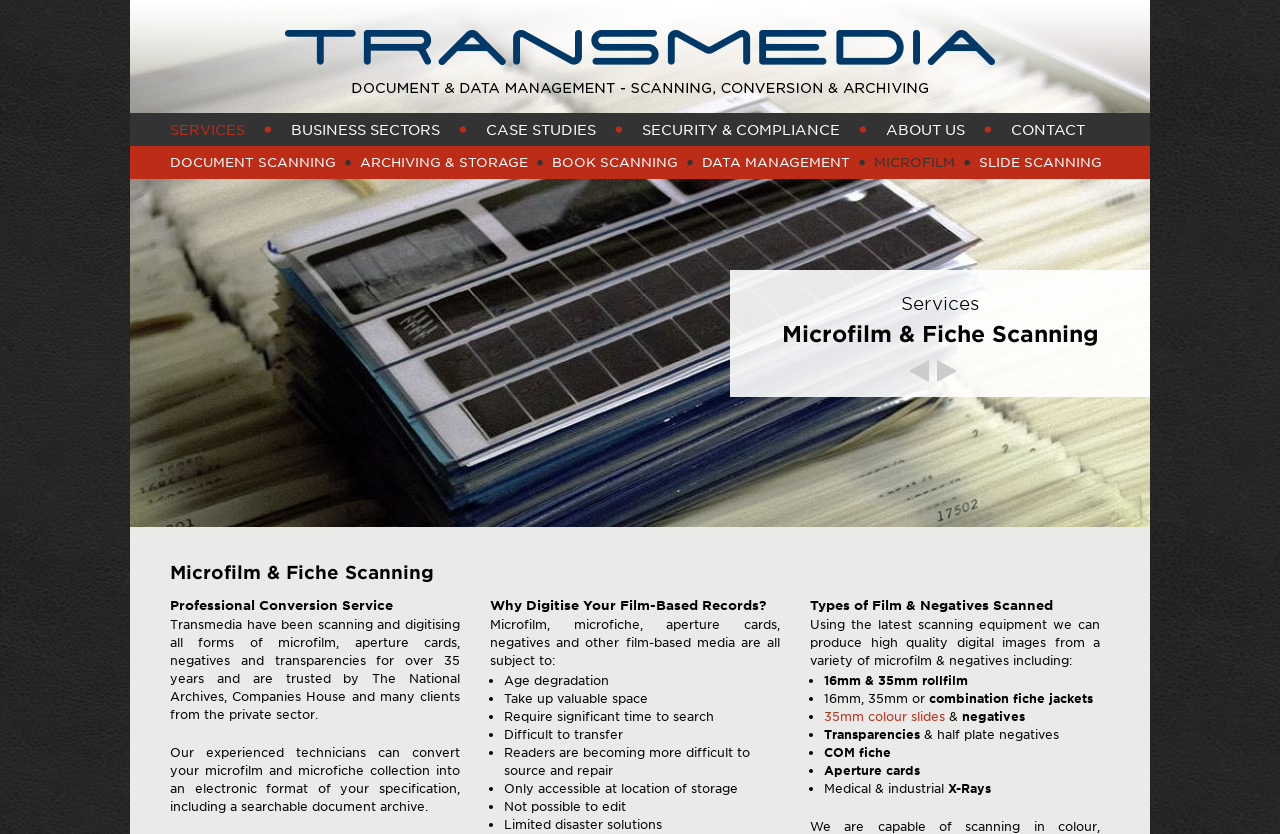Given the element description "Archiving & Storage" in the screenshot, predict the bounding box coordinates of that UI element.

[0.281, 0.188, 0.412, 0.203]